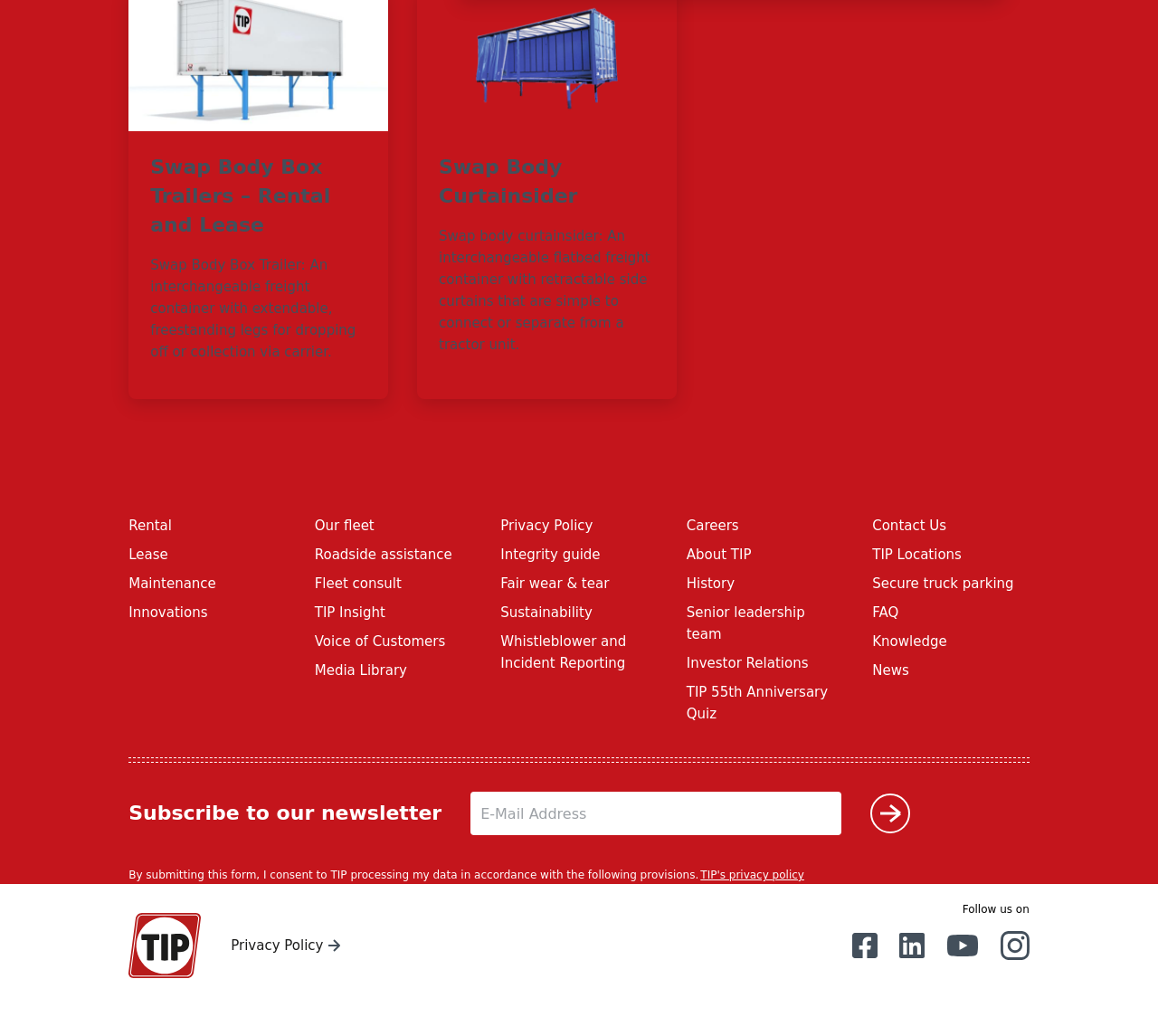Locate the bounding box of the UI element described in the following text: "title="YouTube"".

[0.817, 0.899, 0.845, 0.927]